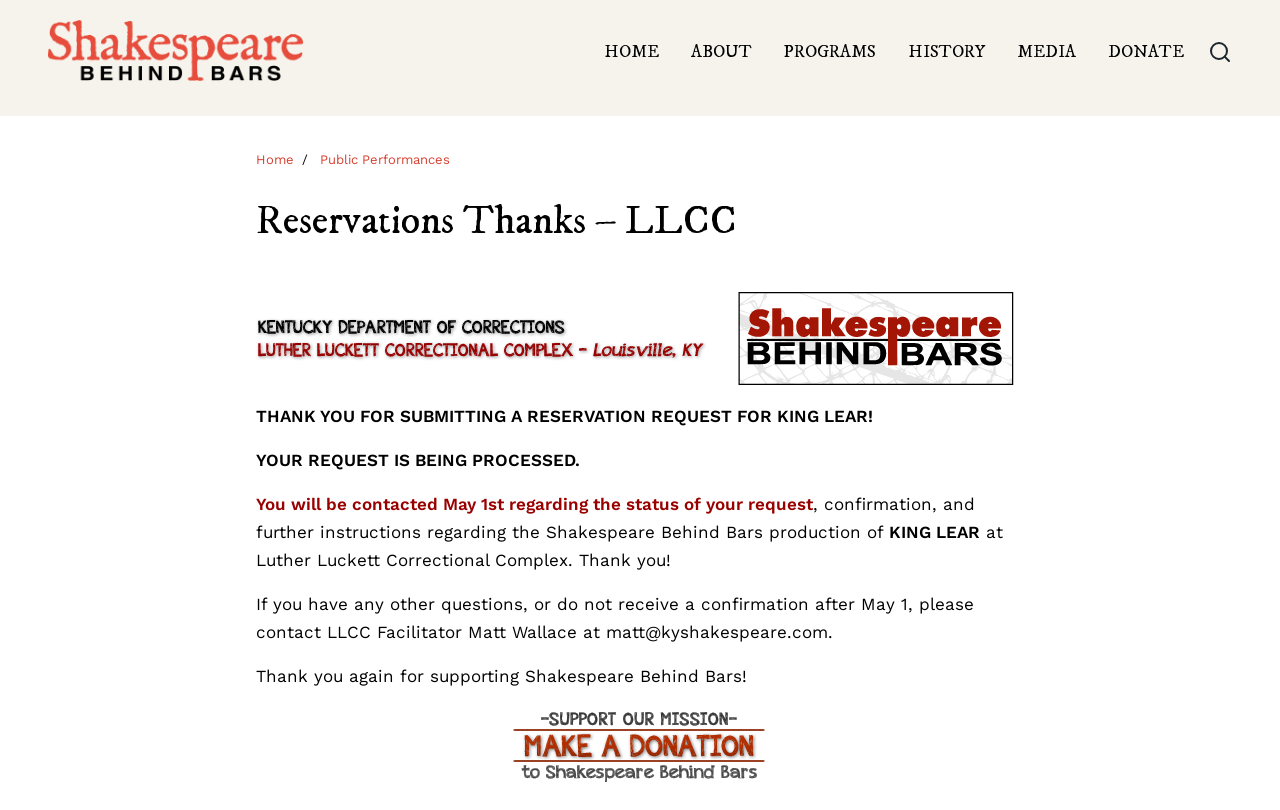Please find the main title text of this webpage.

Reservations Thanks – LLCC